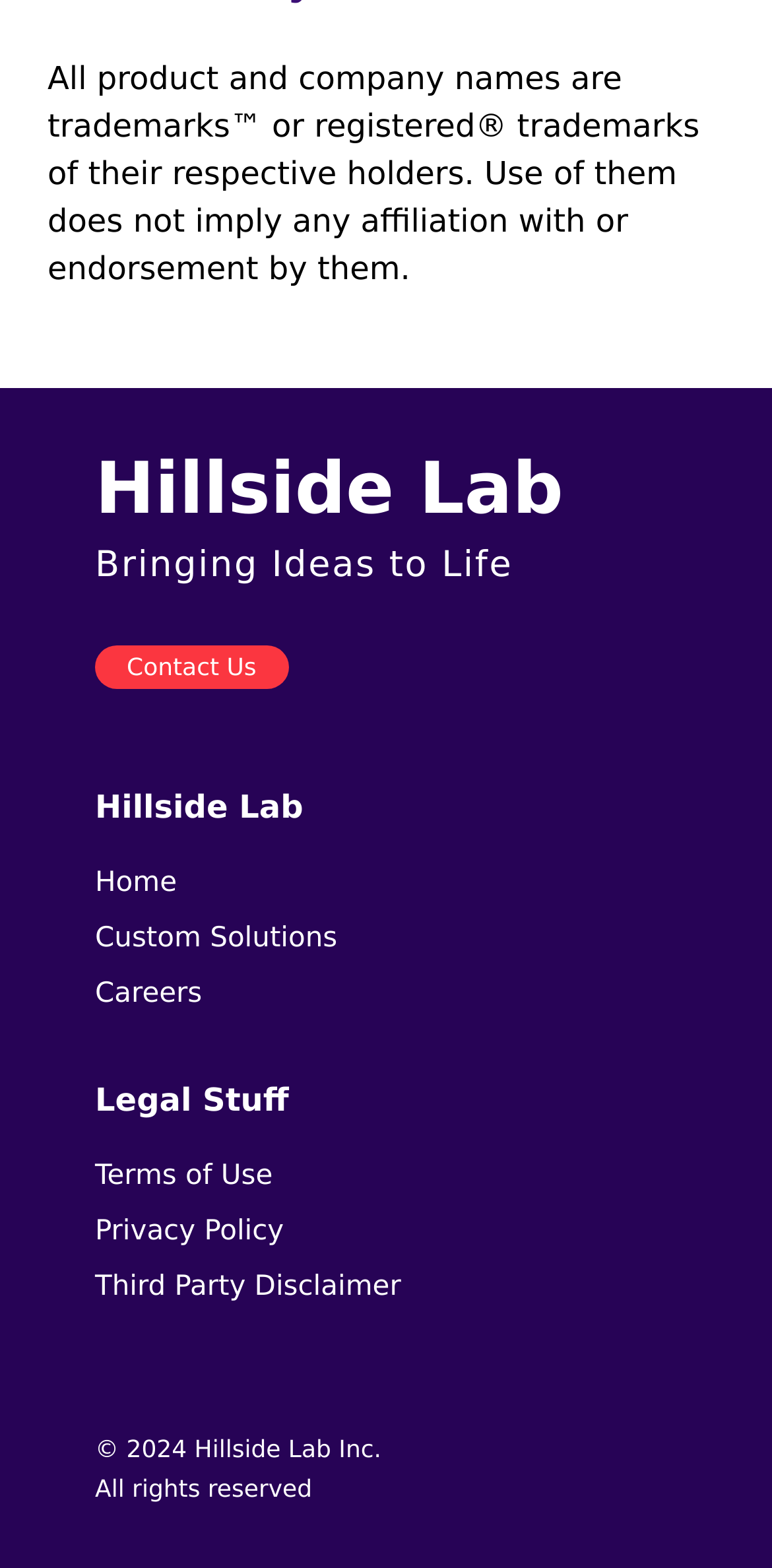Please give the bounding box coordinates of the area that should be clicked to fulfill the following instruction: "view terms of use". The coordinates should be in the format of four float numbers from 0 to 1, i.e., [left, top, right, bottom].

[0.123, 0.74, 0.353, 0.76]